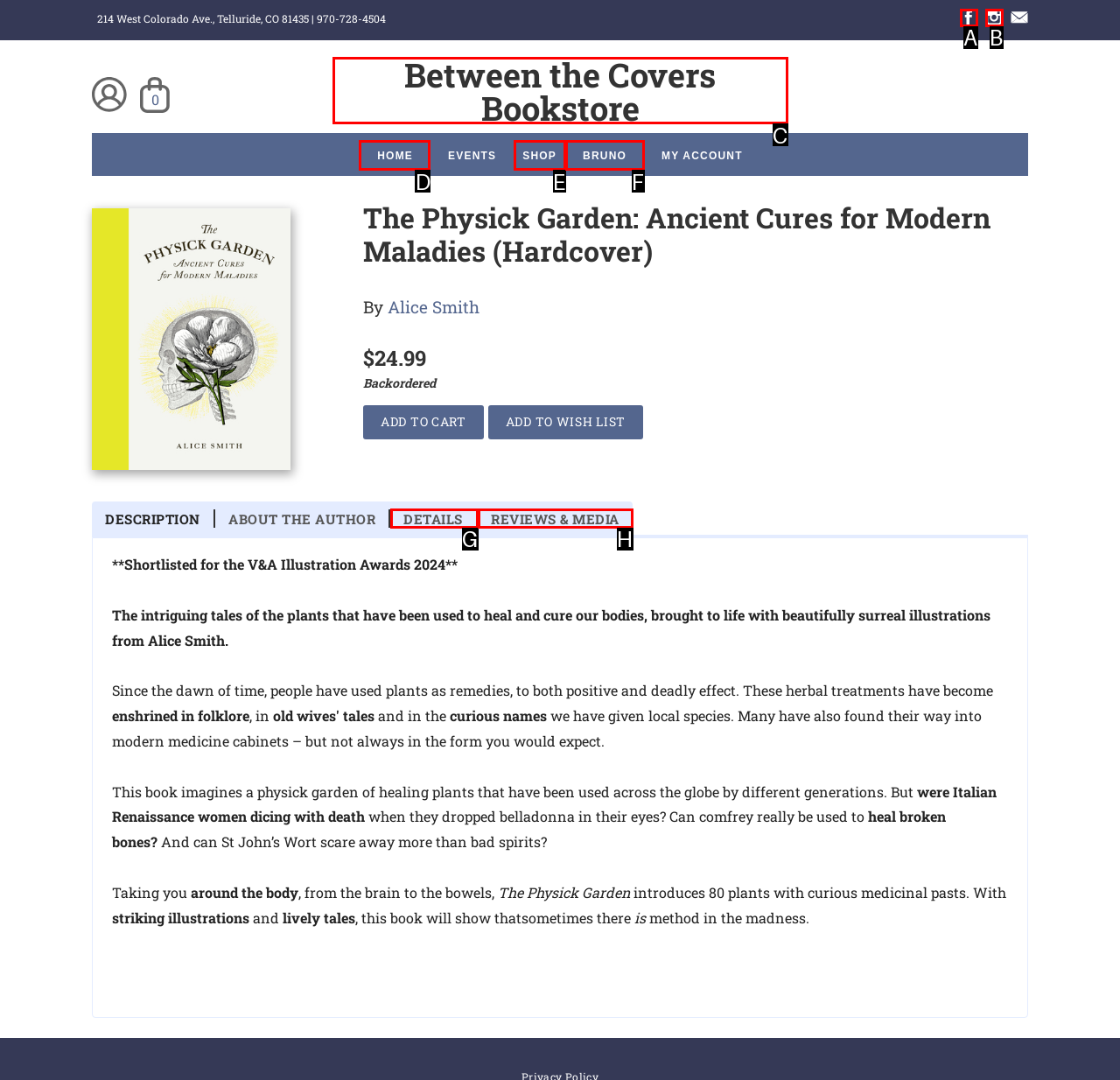Specify which HTML element I should click to complete this instruction: Go to the 'HOME' page Answer with the letter of the relevant option.

D